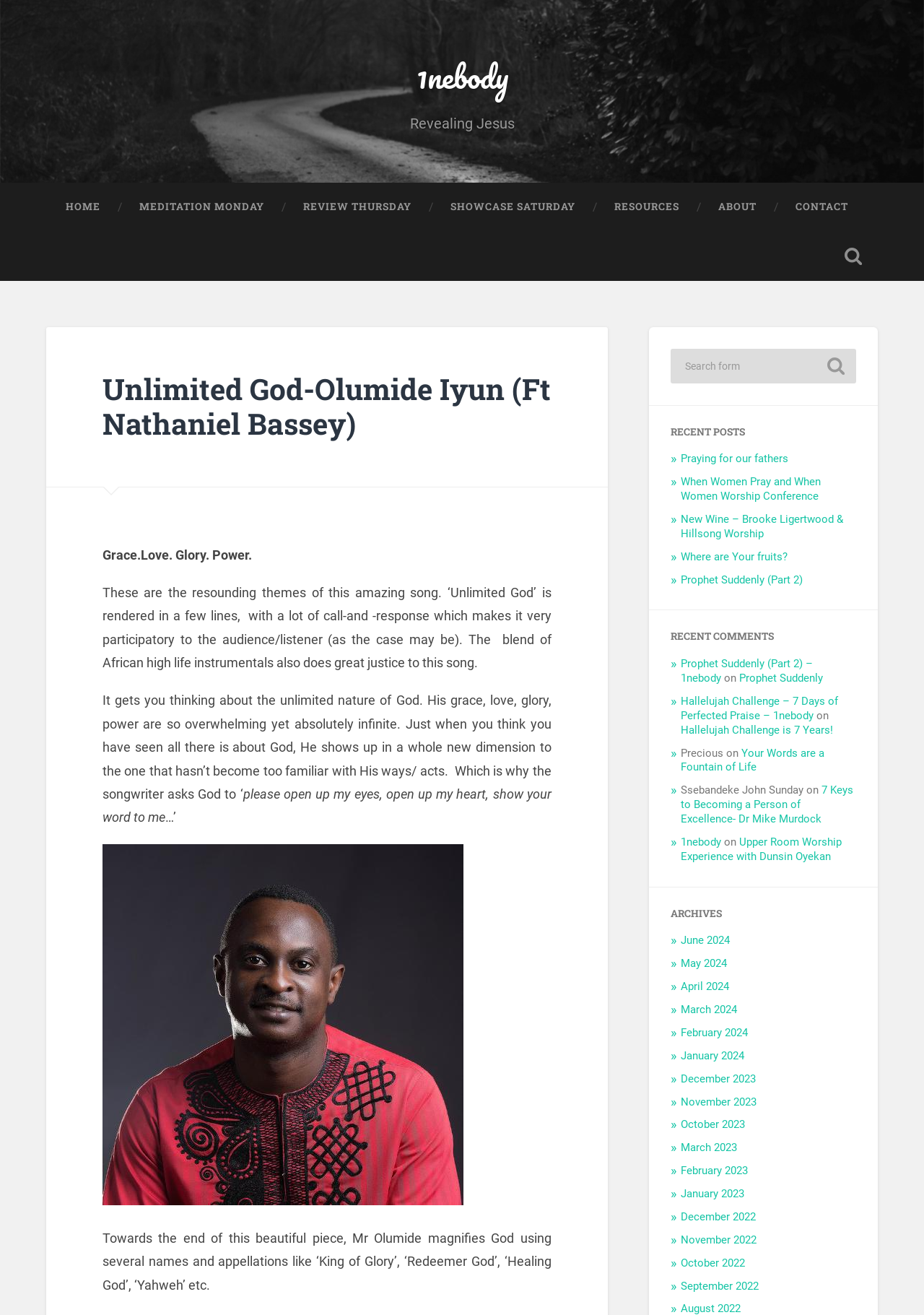Describe the entire webpage, focusing on both content and design.

This webpage is about a Christian music blog, specifically featuring a song called "Unlimited God" by Olumide Iyun, featuring Nathaniel Bassey. At the top of the page, there is a heading "Revealing Jesus" and a navigation menu with links to "HOME", "MEDITATION MONDAY", "REVIEW THURSDAY", "SHOWCASE SATURDAY", "RESOURCES", "ABOUT", and "CONTACT". 

Below the navigation menu, there is a search field with a toggle button and a search box. On the left side of the page, there is a section dedicated to the song "Unlimited God", with a heading, a brief description, and an image of Olumide Iyun. The description talks about the themes of the song, including God's grace, love, glory, and power.

On the right side of the page, there are three sections: "RECENT POSTS", "RECENT COMMENTS", and "ARCHIVES". The "RECENT POSTS" section lists several links to recent blog posts, including "Praying for our fathers", "When Women Pray and When Women Worship Conference", and "New Wine – Brooke Ligertwood & Hillsong Worship". The "RECENT COMMENTS" section lists comments from users, including links to the posts they commented on. The "ARCHIVES" section lists links to blog posts from different months, from June 2024 to September 2022.